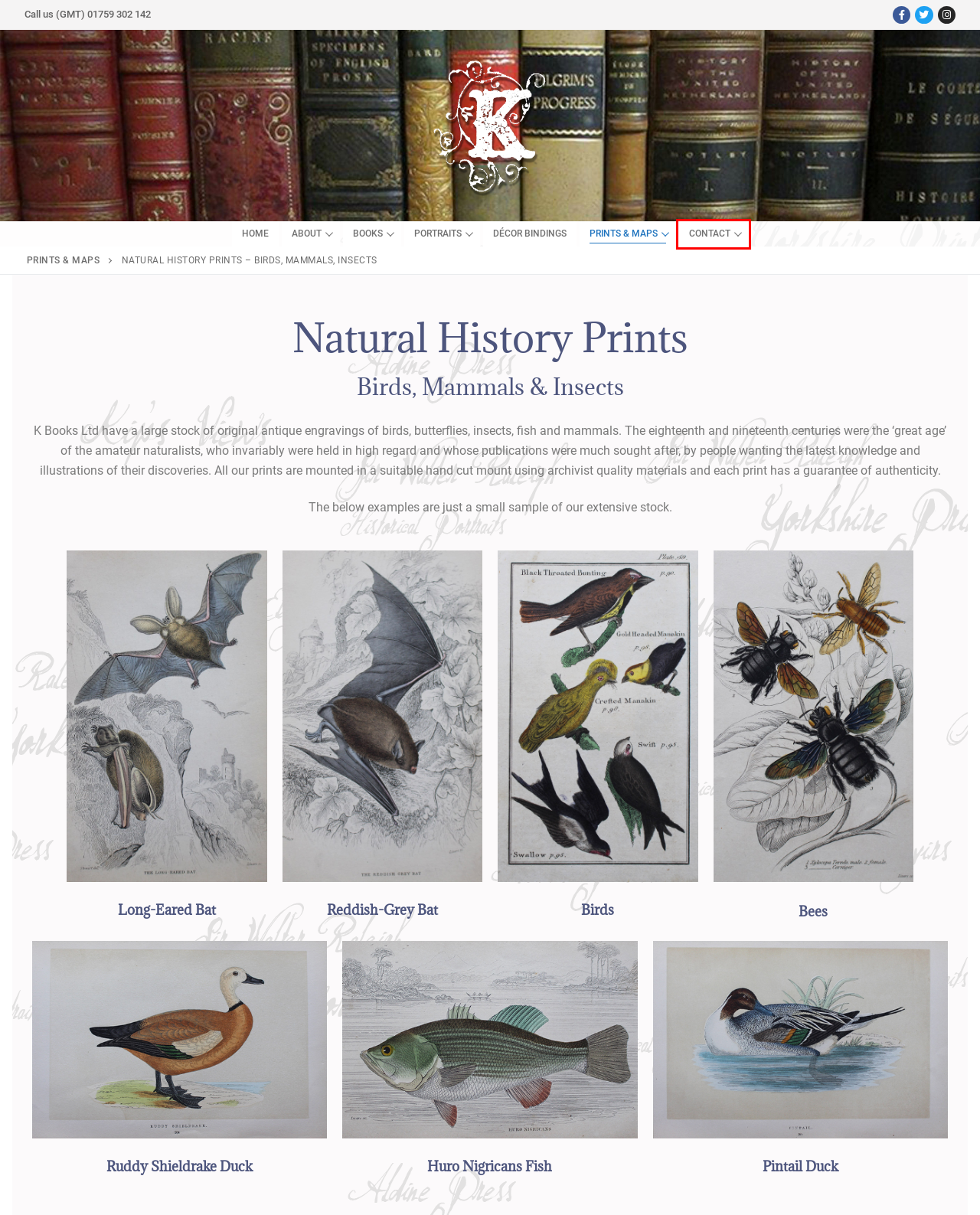A screenshot of a webpage is given with a red bounding box around a UI element. Choose the description that best matches the new webpage shown after clicking the element within the red bounding box. Here are the candidates:
A. Portraits – K Books
B. Prints & Maps – K Books
C. K Books – Antiquarian & Rare Booksellers
D. &Stark Marketing Consultant and Coach | Marketing | Strategy
E. Contact – K Books
F. Décor Bindings – K Books
G. Books – K Books
H. About – K Books

E